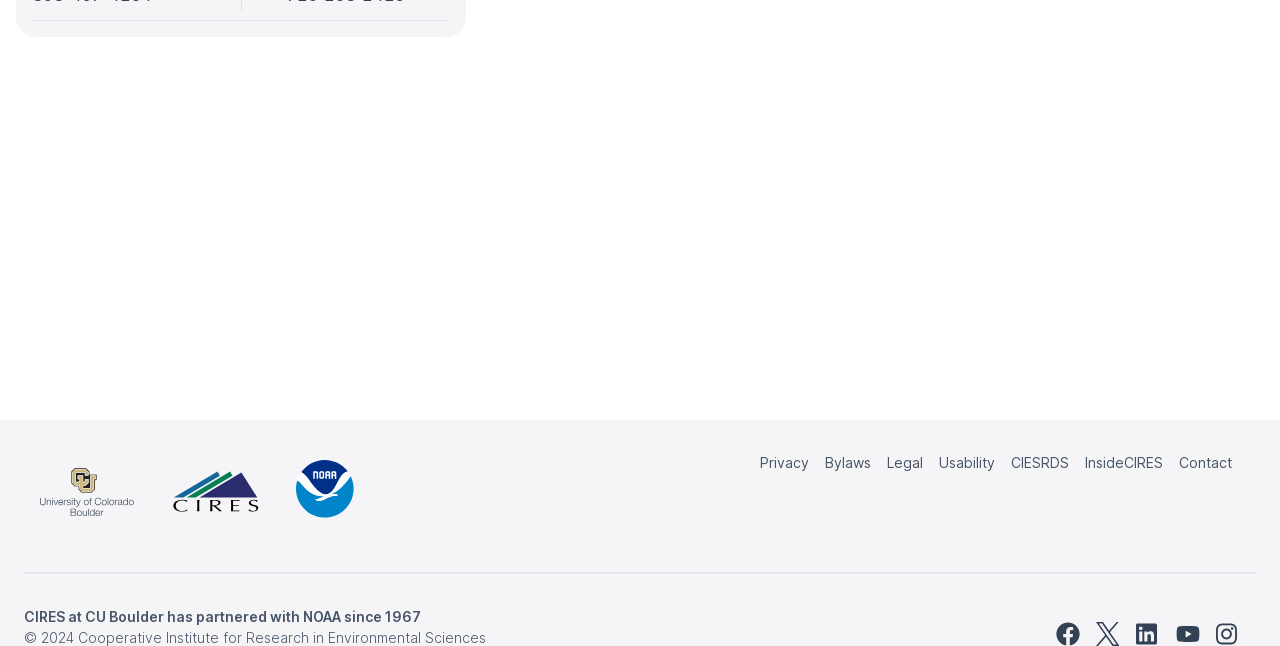Using the element description: "Contact", determine the bounding box coordinates. The coordinates should be in the format [left, top, right, bottom], with values between 0 and 1.

[0.921, 0.702, 0.962, 0.732]